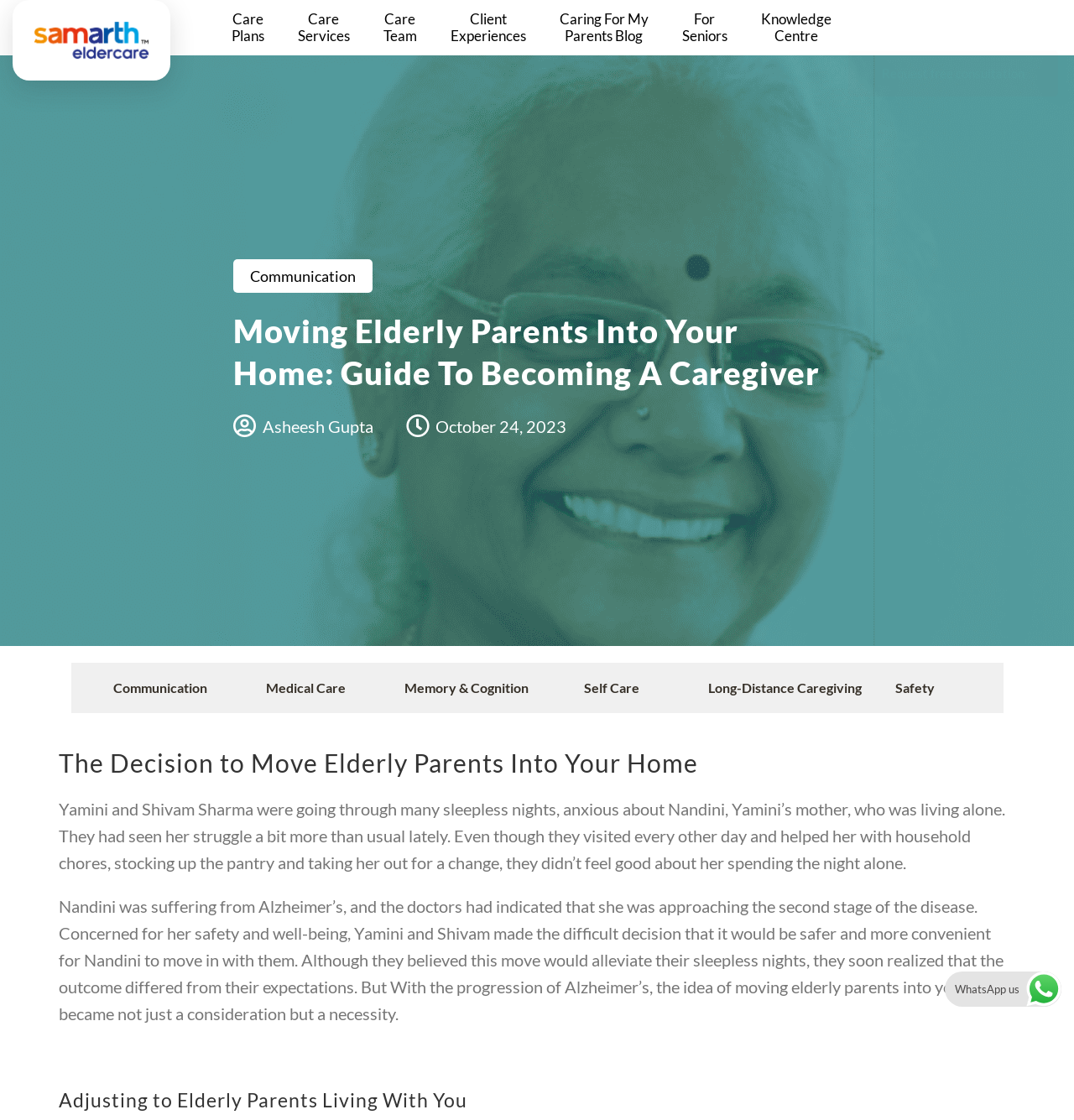Please pinpoint the bounding box coordinates for the region I should click to adhere to this instruction: "request a free consultation".

[0.79, 0.004, 0.985, 0.045]